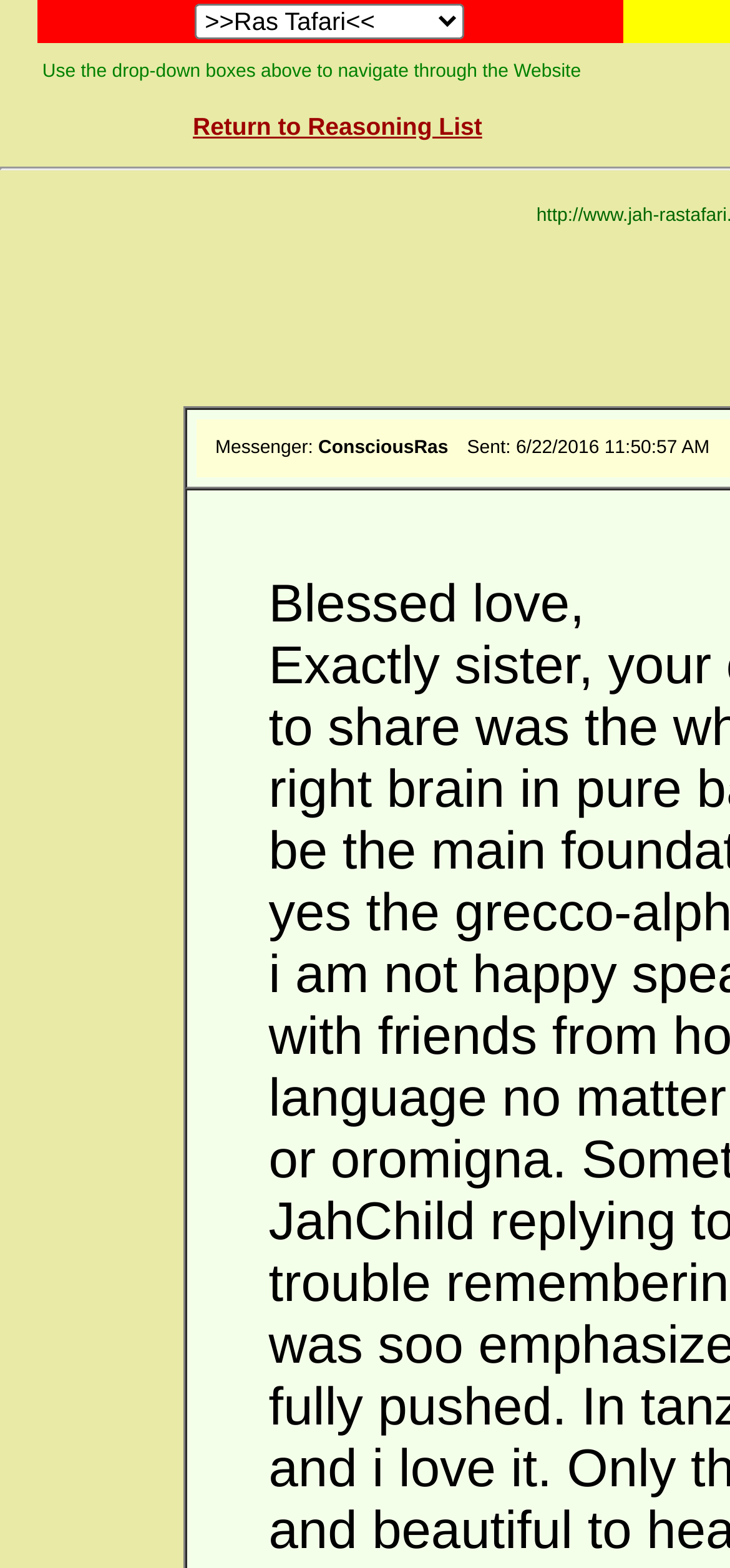What is the name of the messenger?
Observe the image and answer the question with a one-word or short phrase response.

ConsciousRas